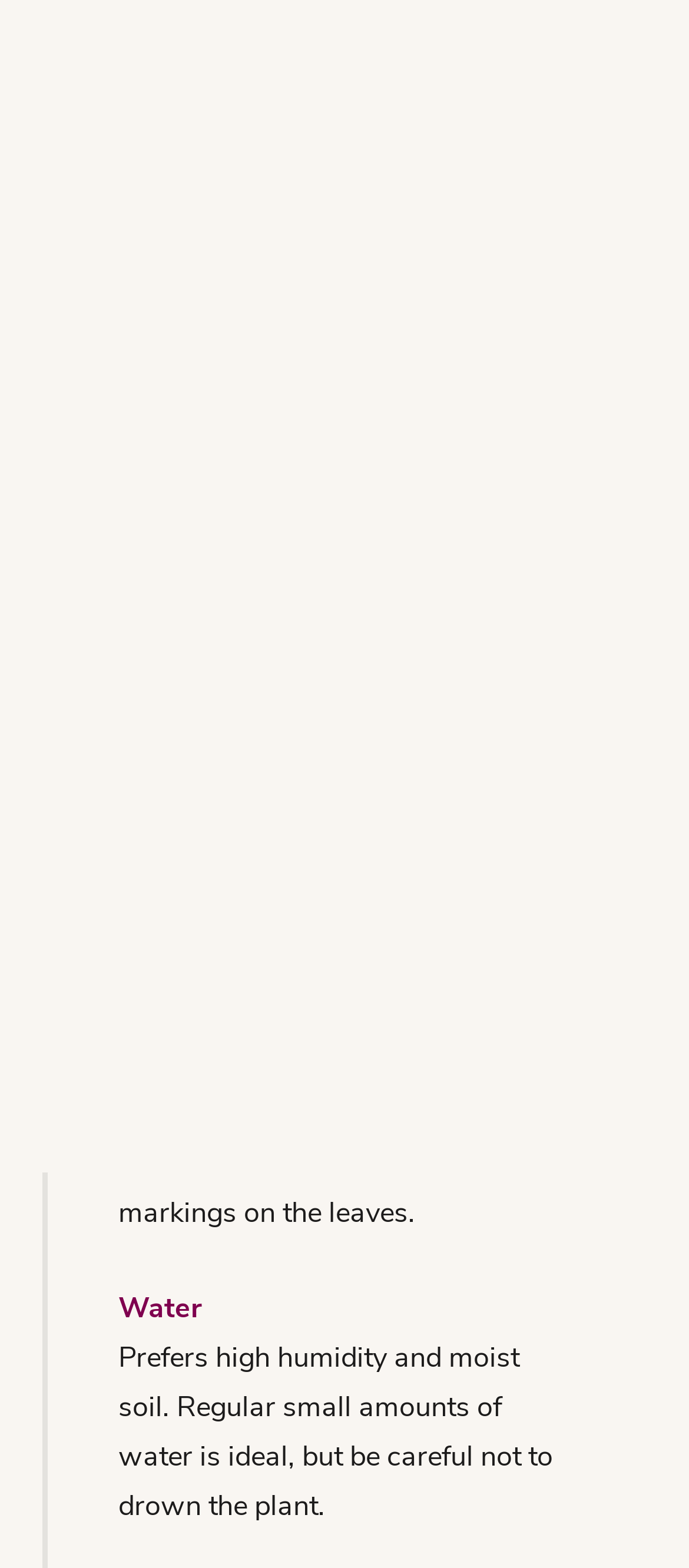Given the following UI element description: "alt="Horti"", find the bounding box coordinates in the webpage screenshot.

[0.385, 0.017, 0.615, 0.068]